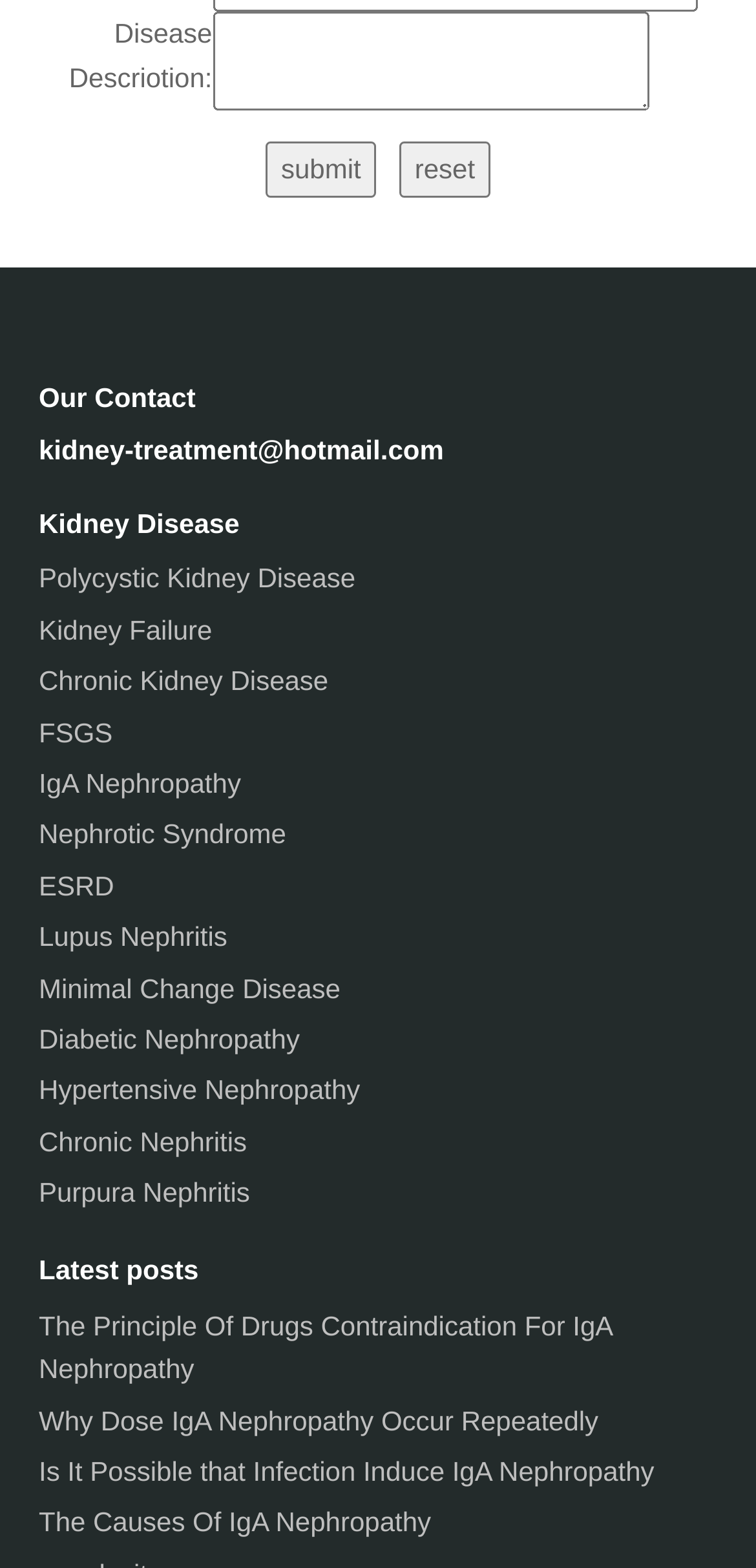How many headings are on the webpage?
Look at the image and respond to the question as thoroughly as possible.

There are three headings on the webpage: 'Our Contact', 'Kidney Disease', and 'Latest posts'. These headings are used to organize the content on the webpage into different sections.